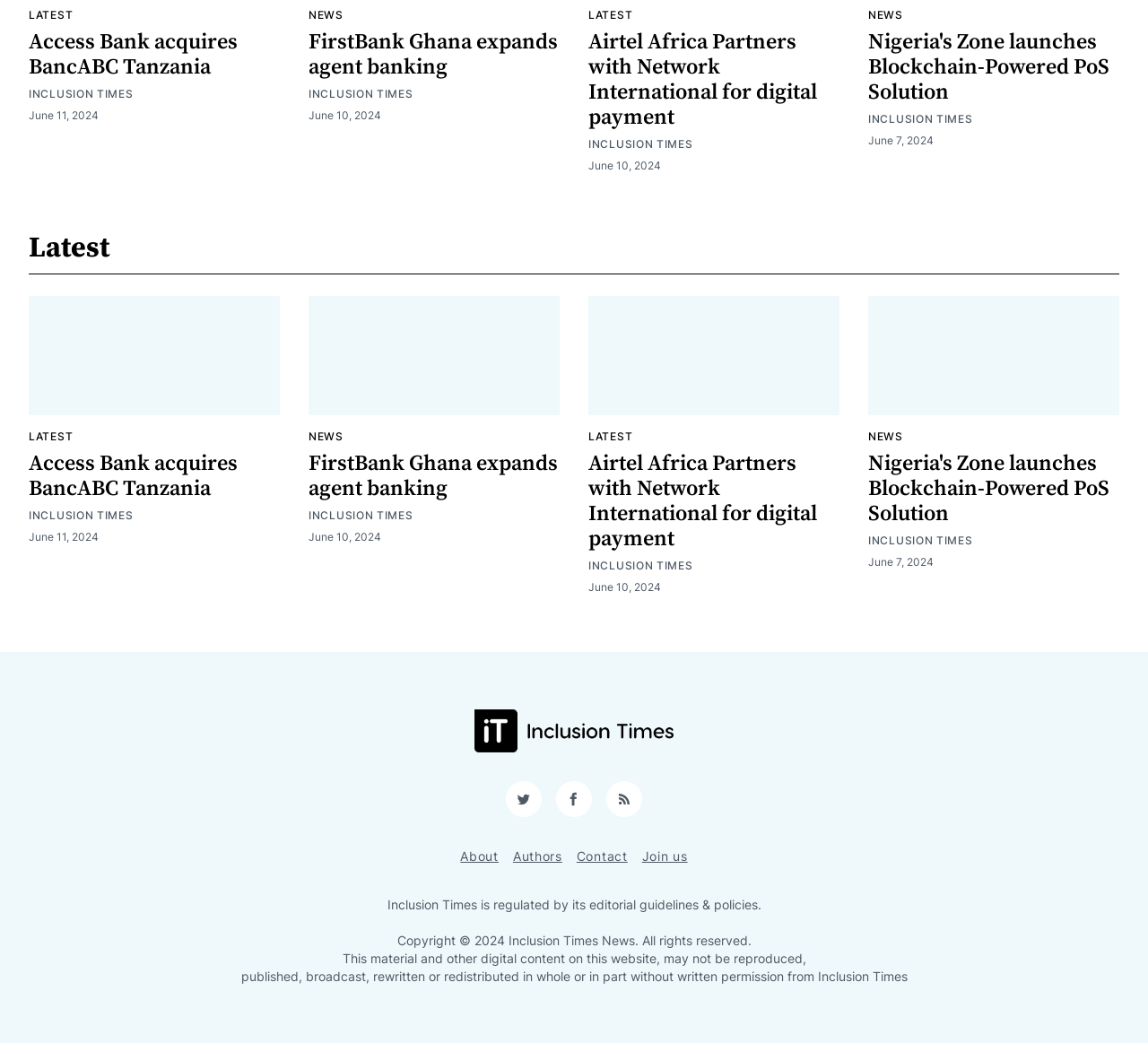What is the date of the third article?
Please provide a comprehensive answer based on the details in the screenshot.

I determined the date of the third article by looking at the time stamp associated with the third article, which is 'June 10, 2024'.